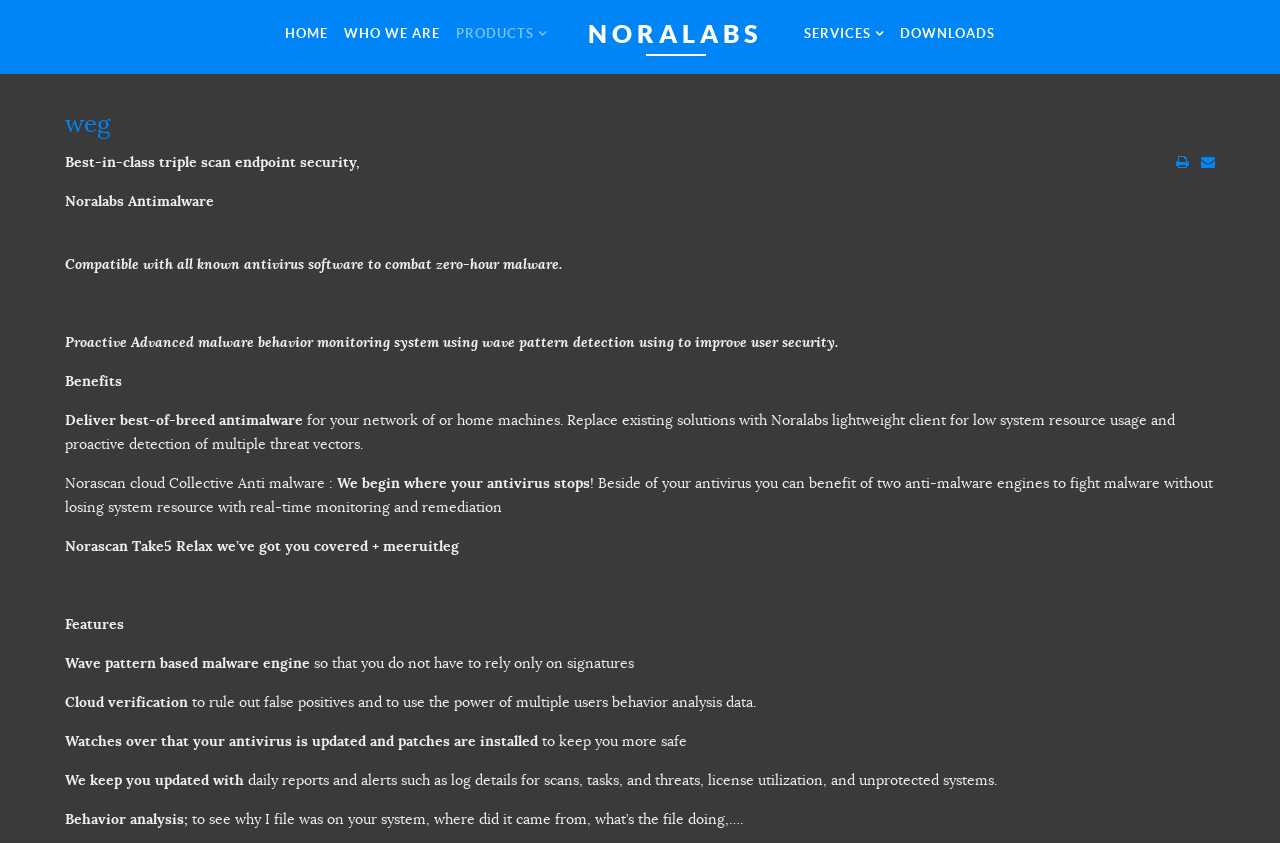What is the name of the antimalware product?
Using the image as a reference, deliver a detailed and thorough answer to the question.

I found the answer by looking at the StaticText element with ID 192, which contains the text 'Noralabs Antimalware'. This text is likely to be the name of the antimalware product being described on the webpage.